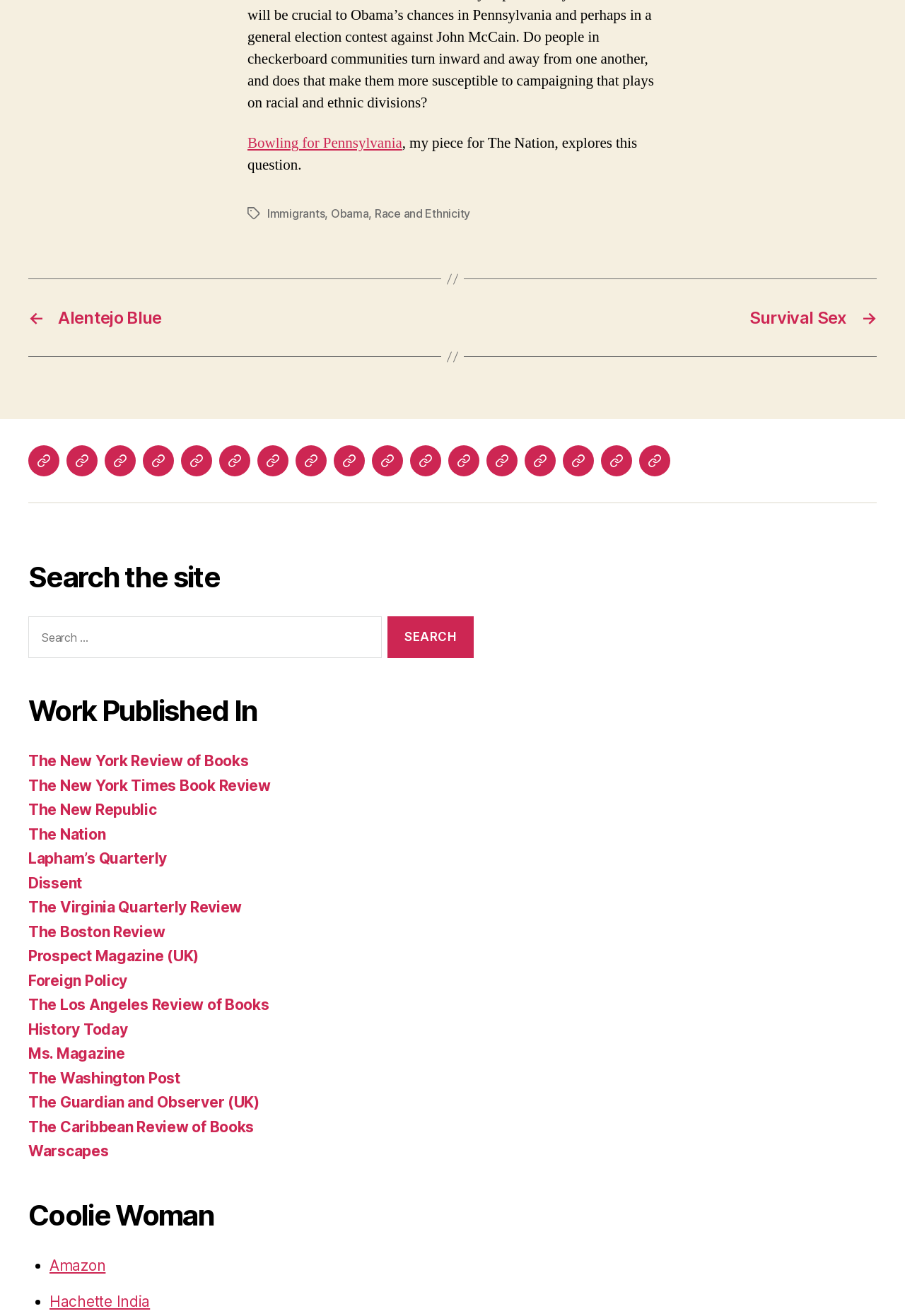Locate the bounding box coordinates of the item that should be clicked to fulfill the instruction: "Search the site".

[0.031, 0.426, 0.523, 0.452]